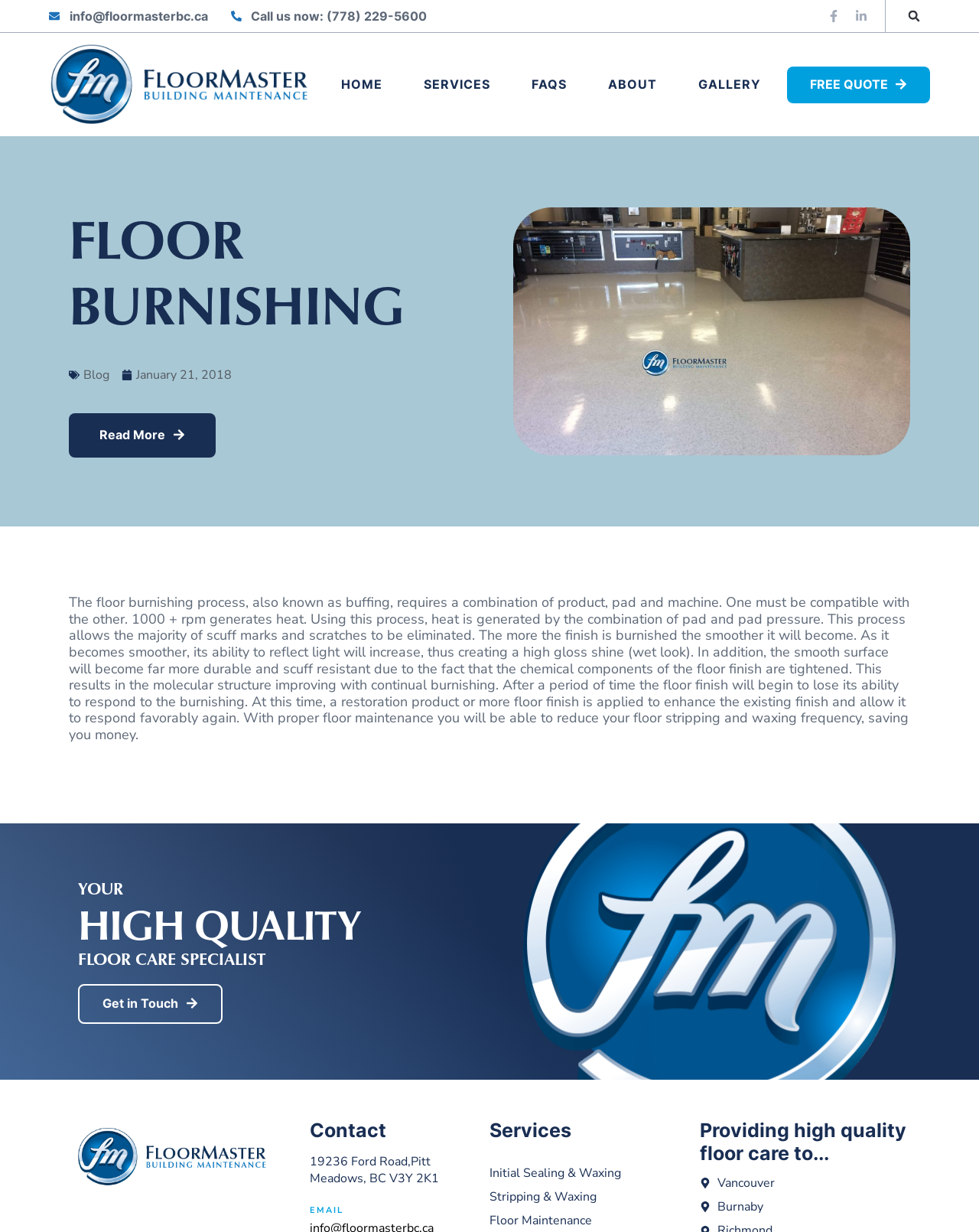Using the provided element description, identify the bounding box coordinates as (top-left x, top-left y, bottom-right x, bottom-right y). Ensure all values are between 0 and 1. Description: Call us now: (778) 229-5600

[0.236, 0.007, 0.436, 0.019]